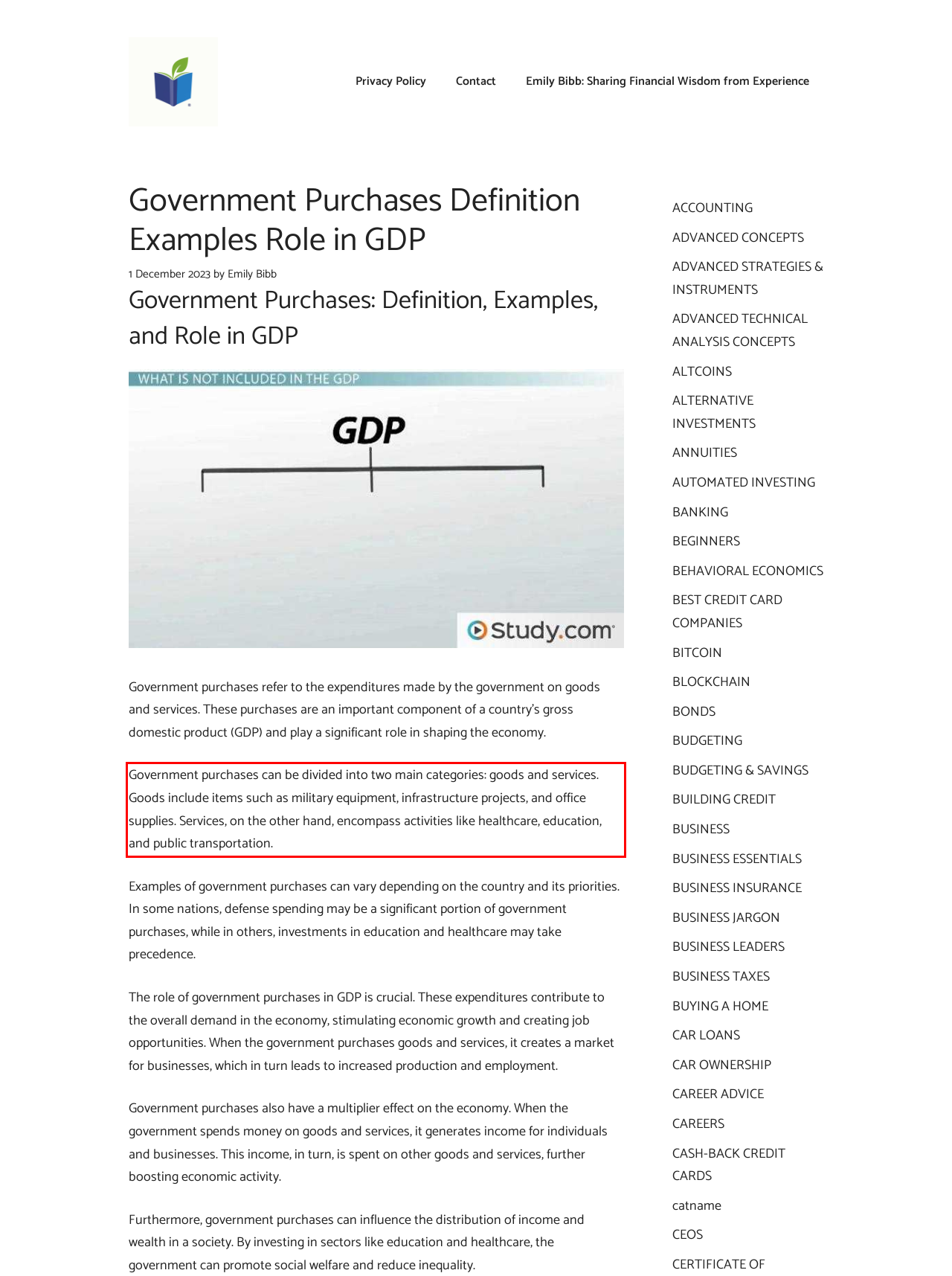Using the webpage screenshot, recognize and capture the text within the red bounding box.

Government purchases can be divided into two main categories: goods and services. Goods include items such as military equipment, infrastructure projects, and office supplies. Services, on the other hand, encompass activities like healthcare, education, and public transportation.